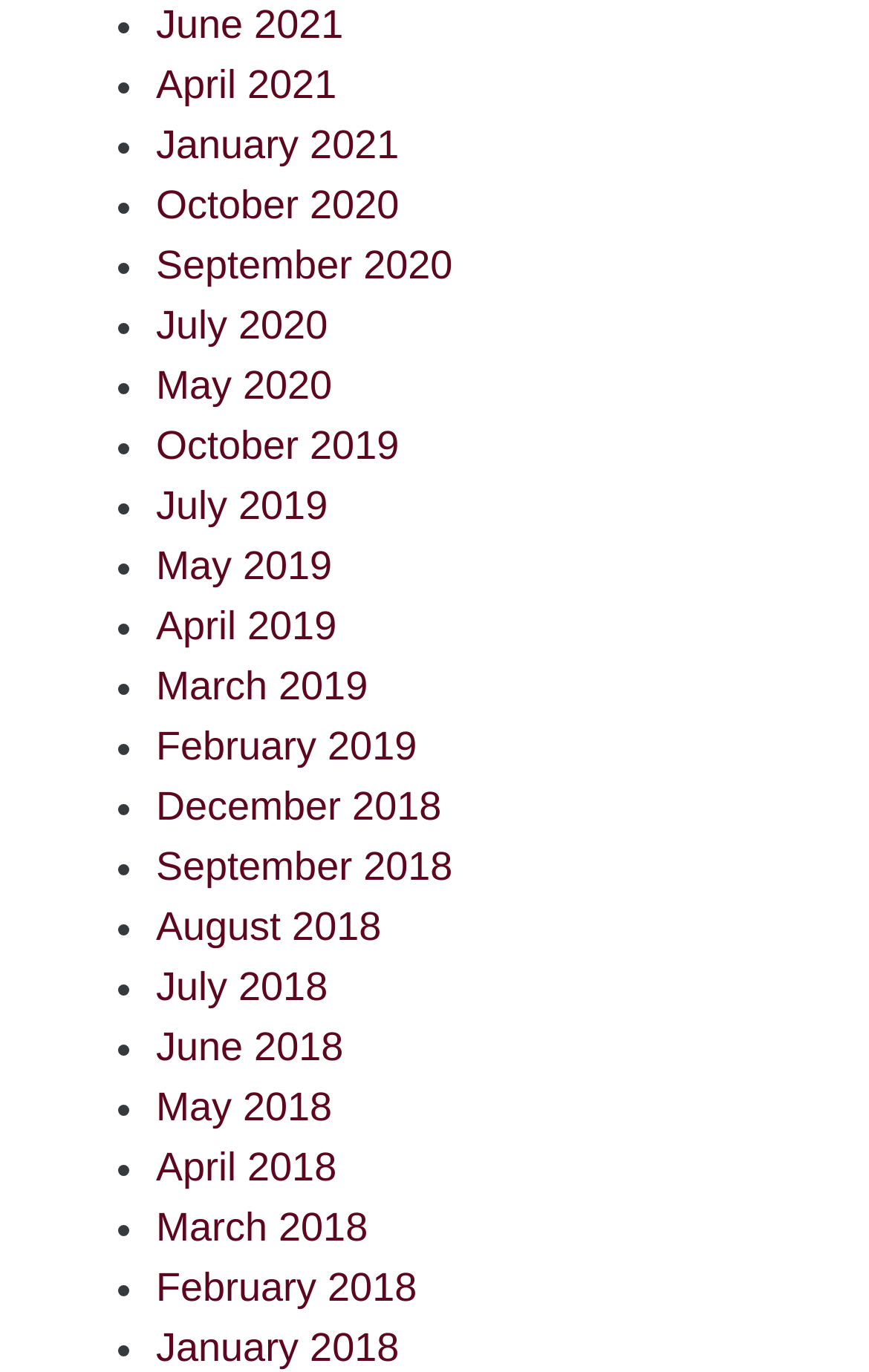Give a concise answer using one word or a phrase to the following question:
Are the months listed in chronological order?

Yes